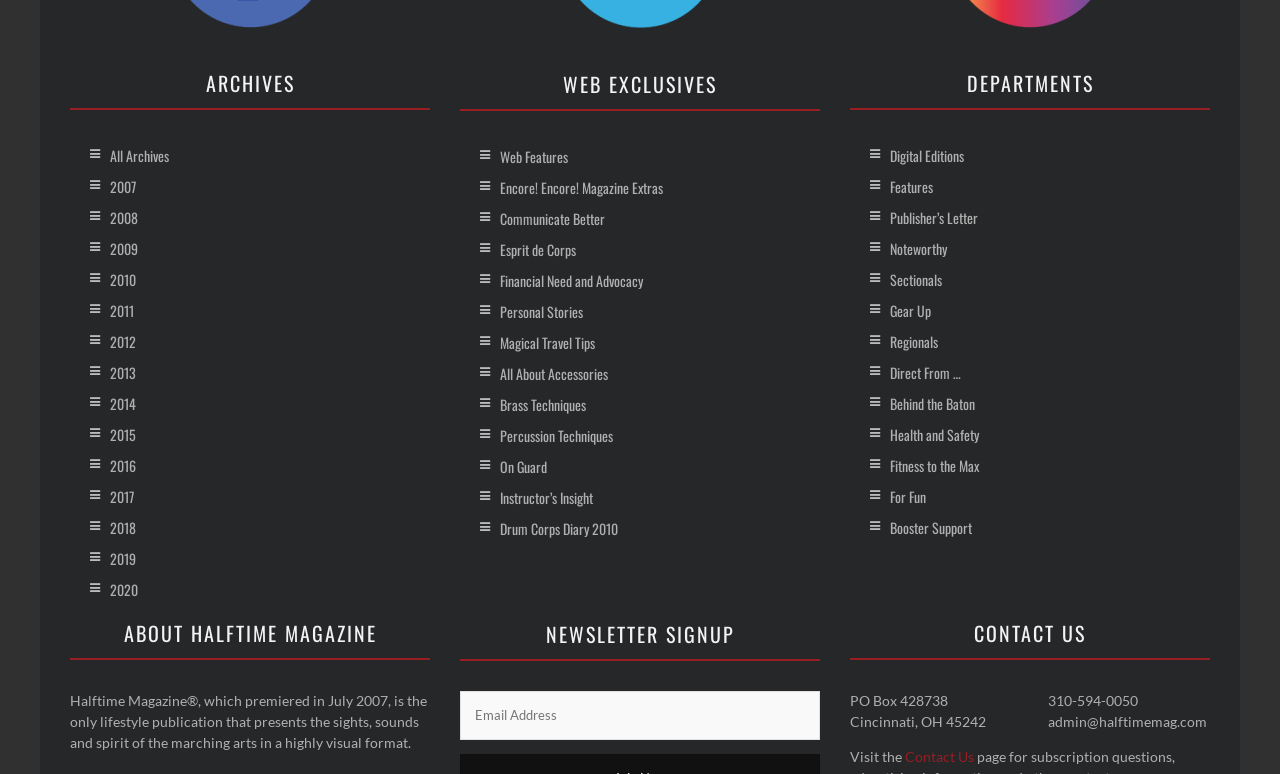How many departments are listed on the webpage?
Please interpret the details in the image and answer the question thoroughly.

The departments are listed in the third complementary section of the webpage and include Digital Editions, Features, Publisher’s Letter, and others, totaling 13 departments.